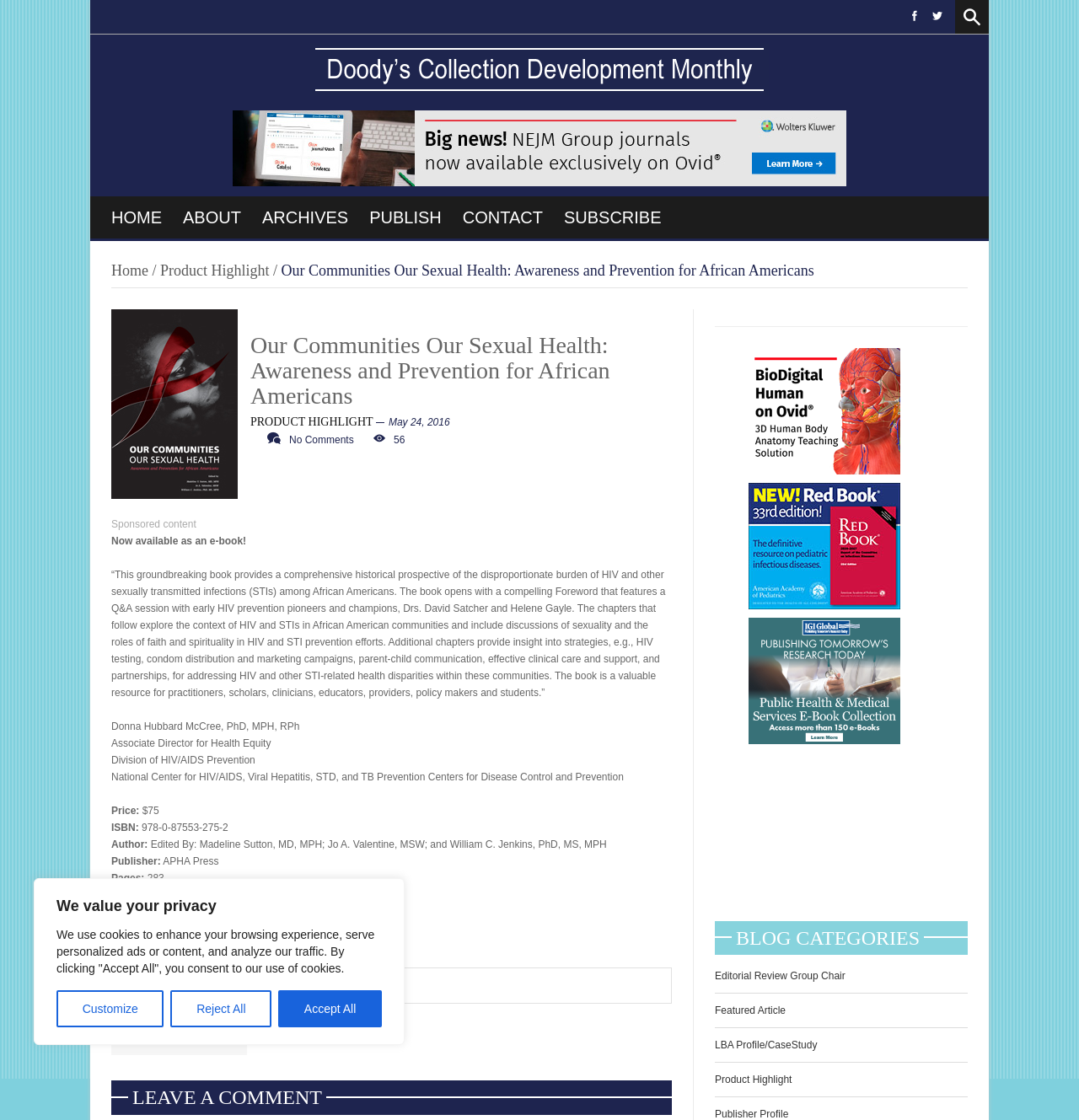Could you specify the bounding box coordinates for the clickable section to complete the following instruction: "Go to home page"?

[0.103, 0.187, 0.15, 0.202]